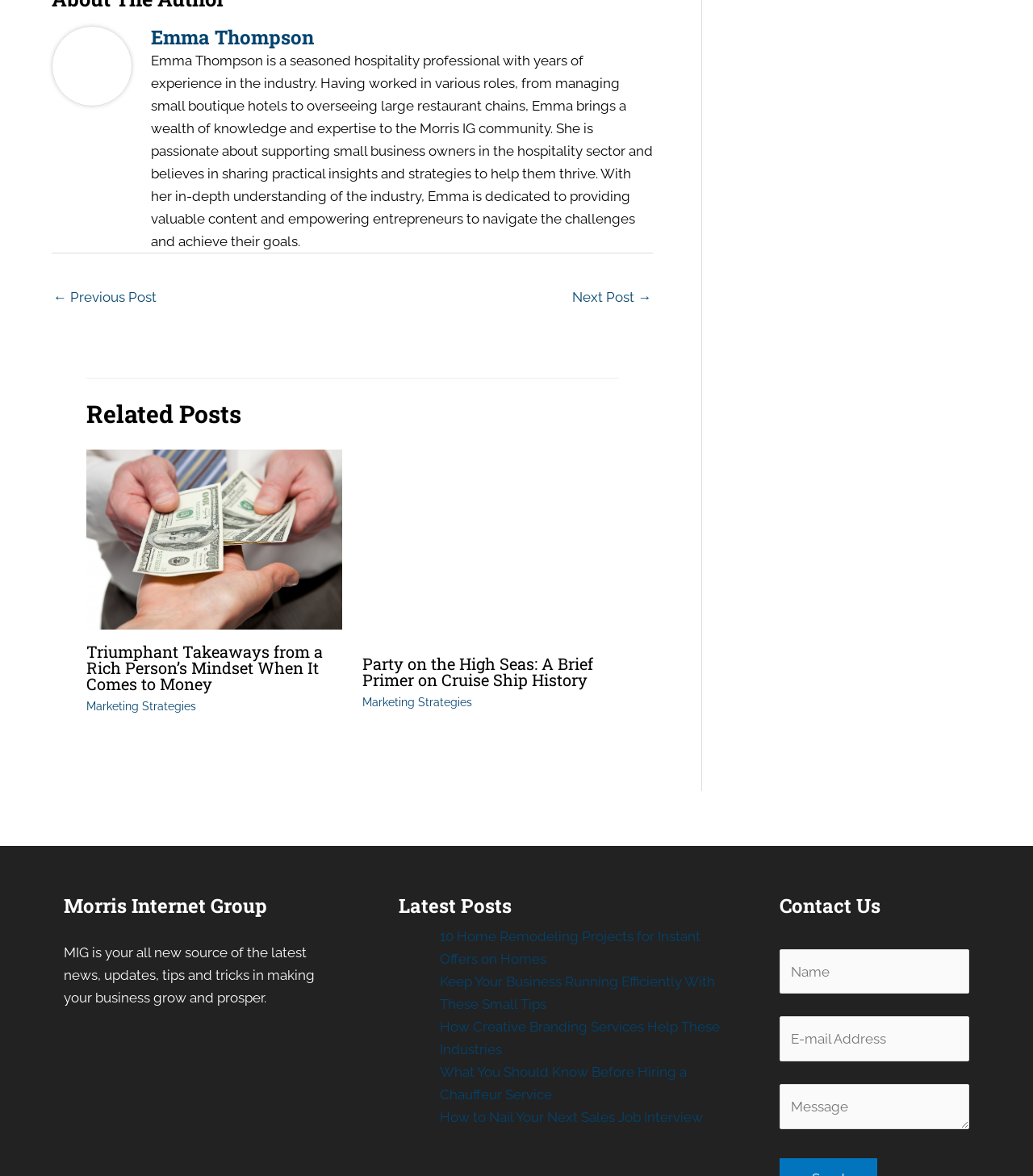Please find the bounding box coordinates of the section that needs to be clicked to achieve this instruction: "Read more about Triumphant Takeaways from a Rich Person’s Mindset When It Comes to Money".

[0.083, 0.451, 0.331, 0.465]